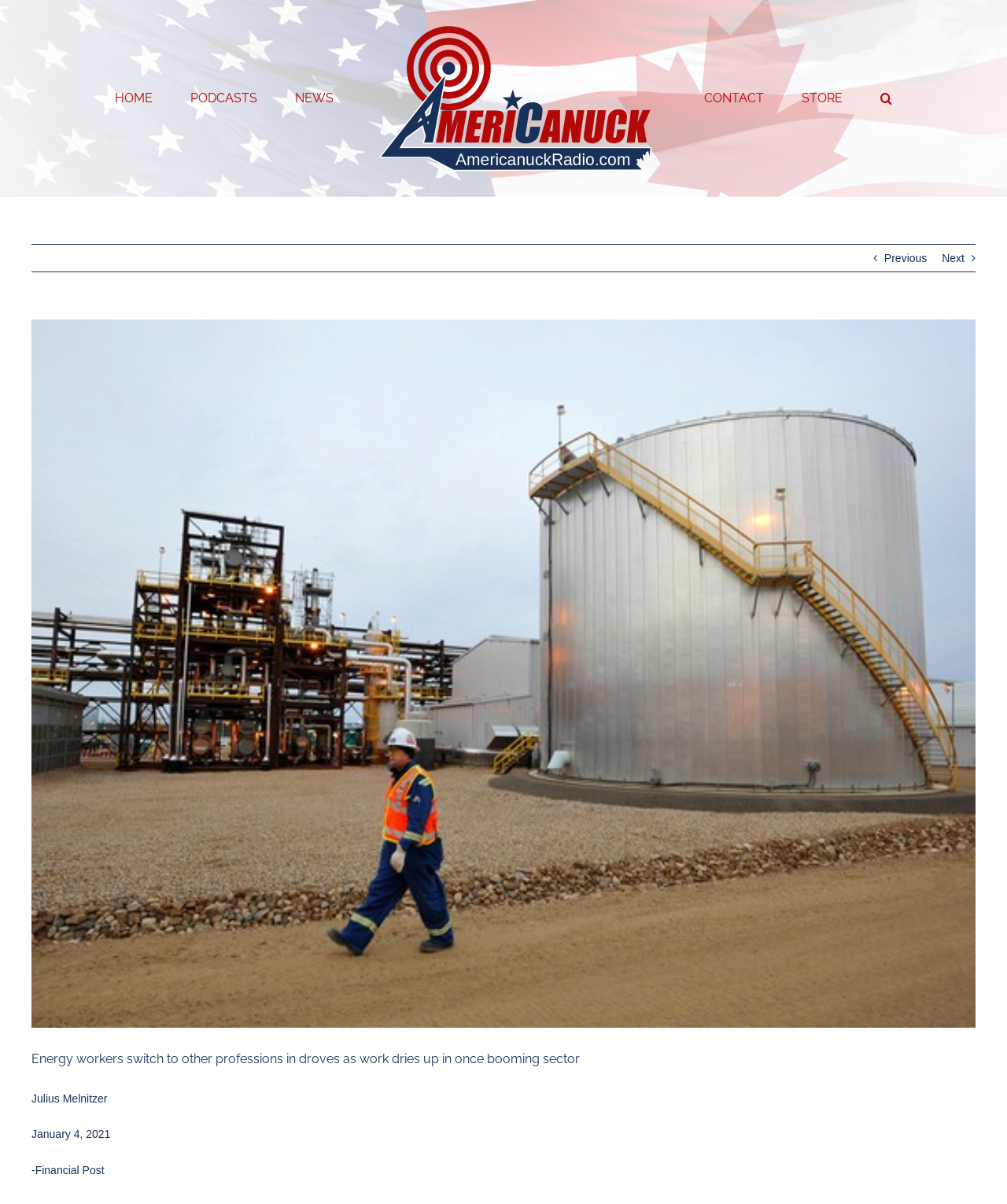What is the source of this article? Refer to the image and provide a one-word or short phrase answer.

Financial Post